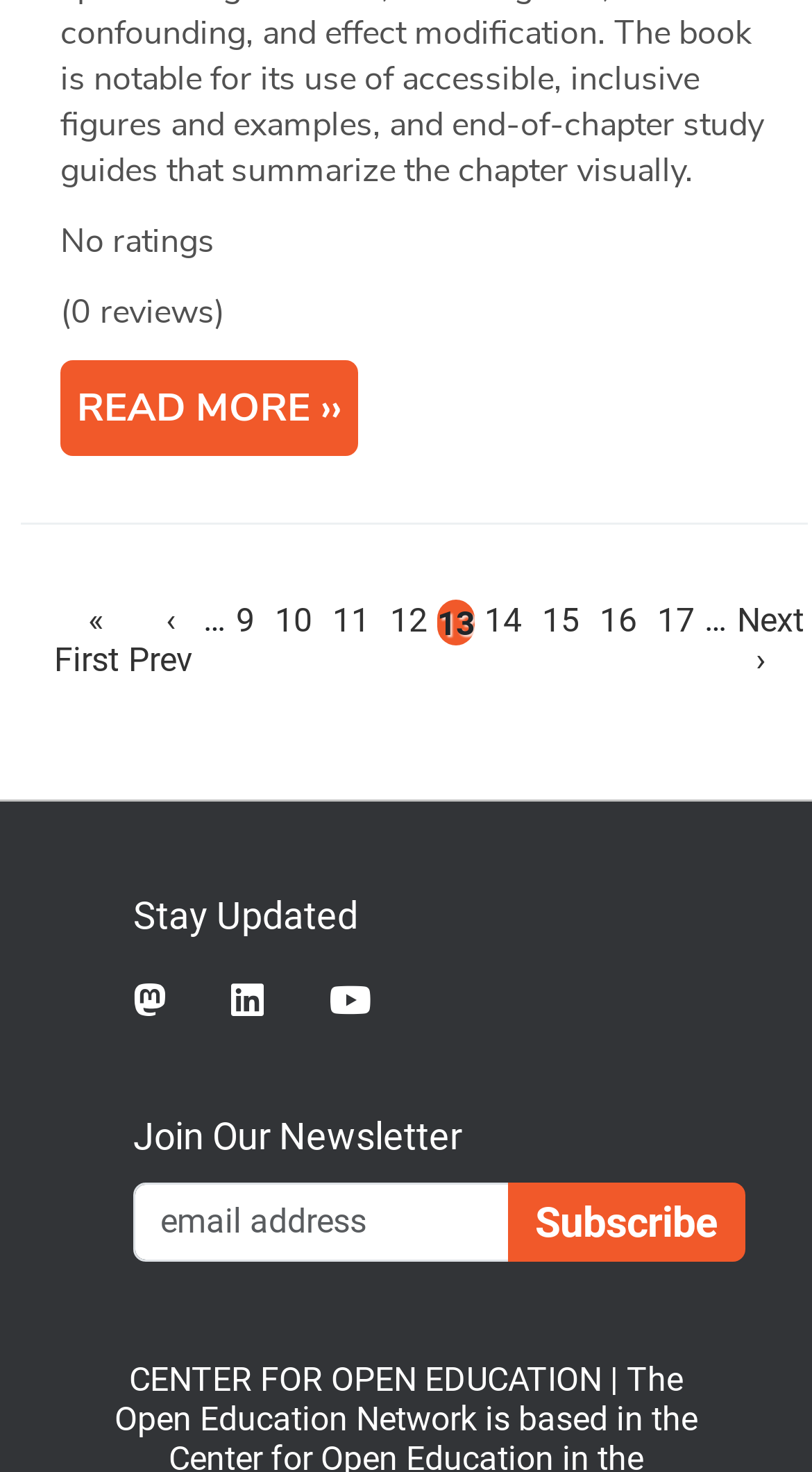Please find the bounding box coordinates of the clickable region needed to complete the following instruction: "Click READ MORE". The bounding box coordinates must consist of four float numbers between 0 and 1, i.e., [left, top, right, bottom].

[0.074, 0.244, 0.441, 0.309]